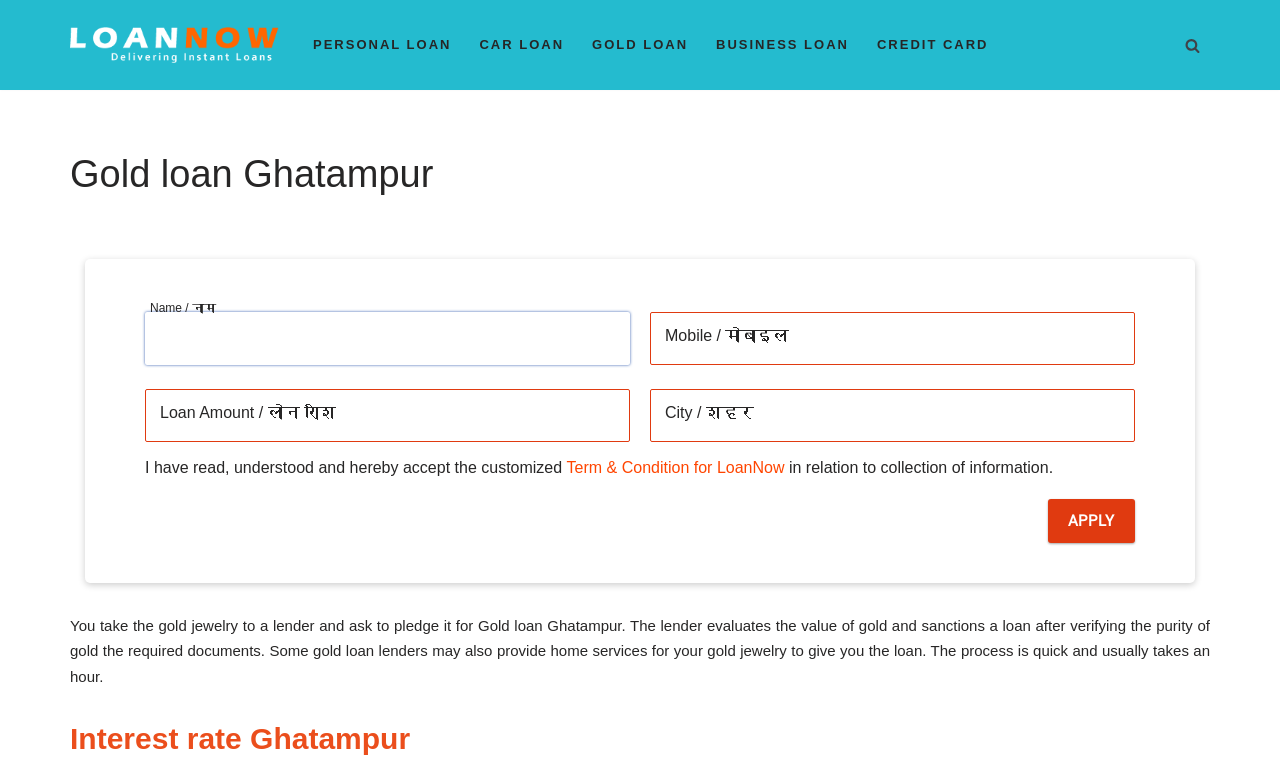Specify the bounding box coordinates of the area that needs to be clicked to achieve the following instruction: "Enter your name".

[0.113, 0.402, 0.492, 0.469]